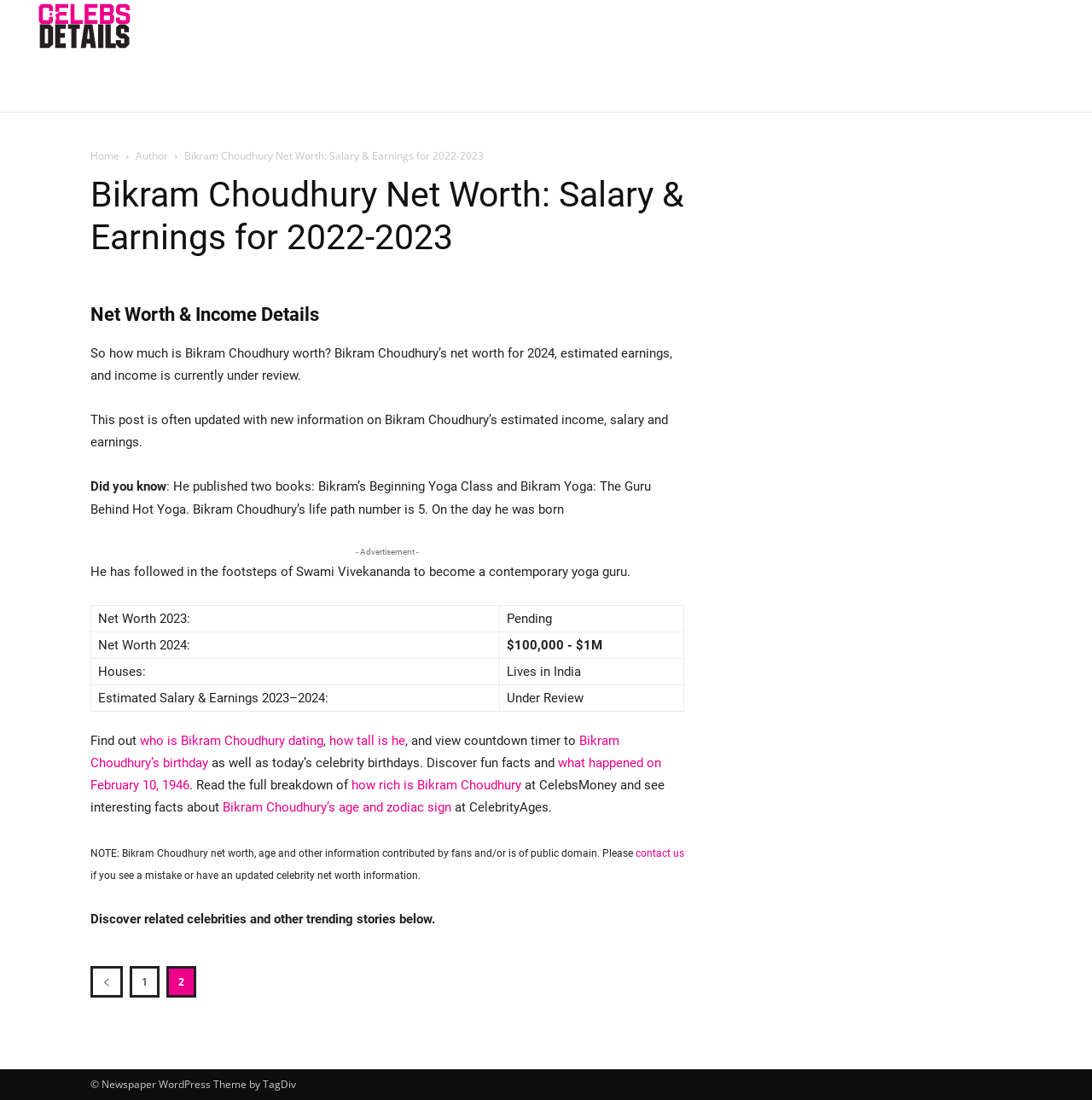Use a single word or phrase to answer the question:
What is Bikram Choudhury's life path number?

5